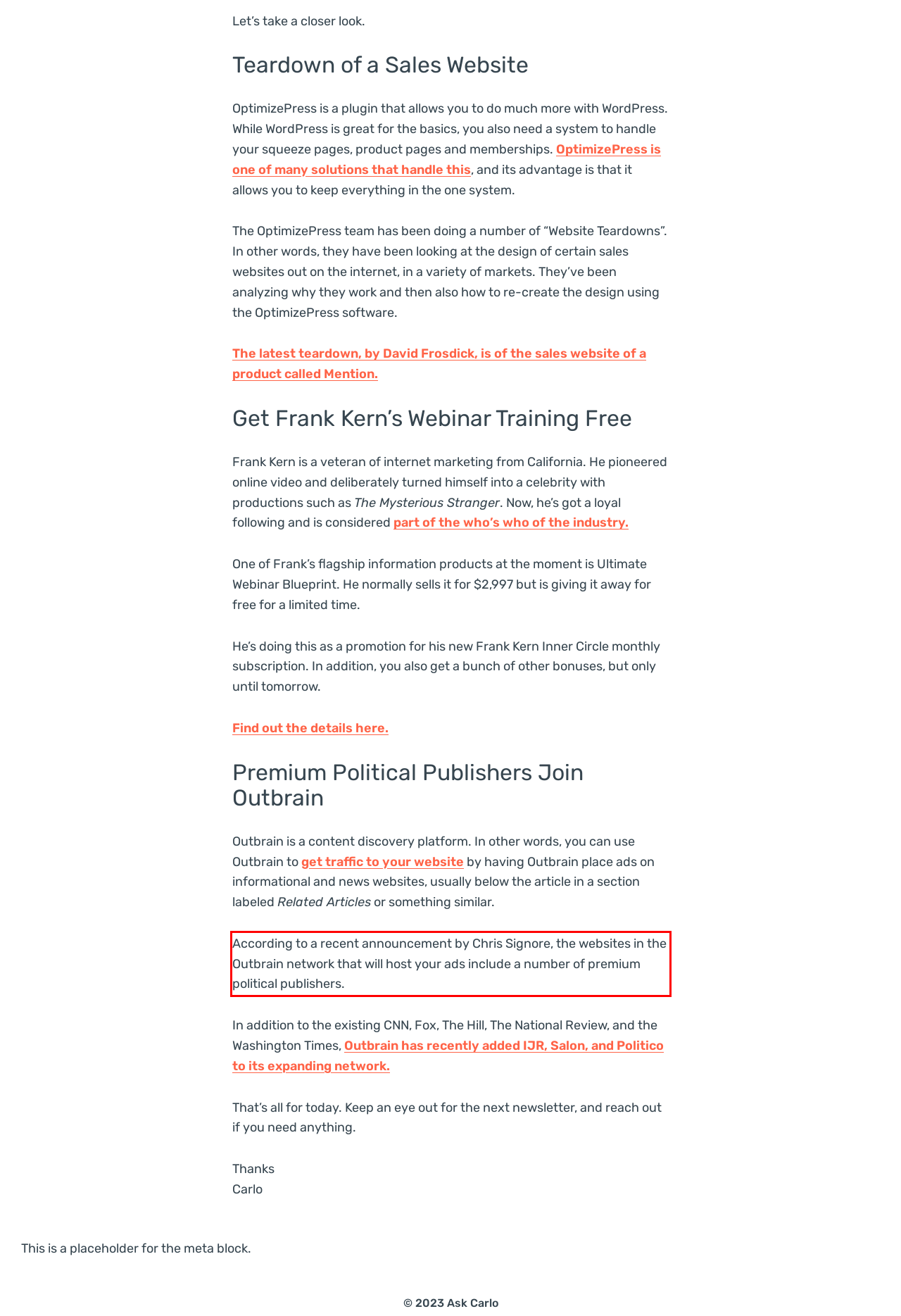You are given a screenshot of a webpage with a UI element highlighted by a red bounding box. Please perform OCR on the text content within this red bounding box.

According to a recent announcement by Chris Signore, the websites in the Outbrain network that will host your ads include a number of premium political publishers.